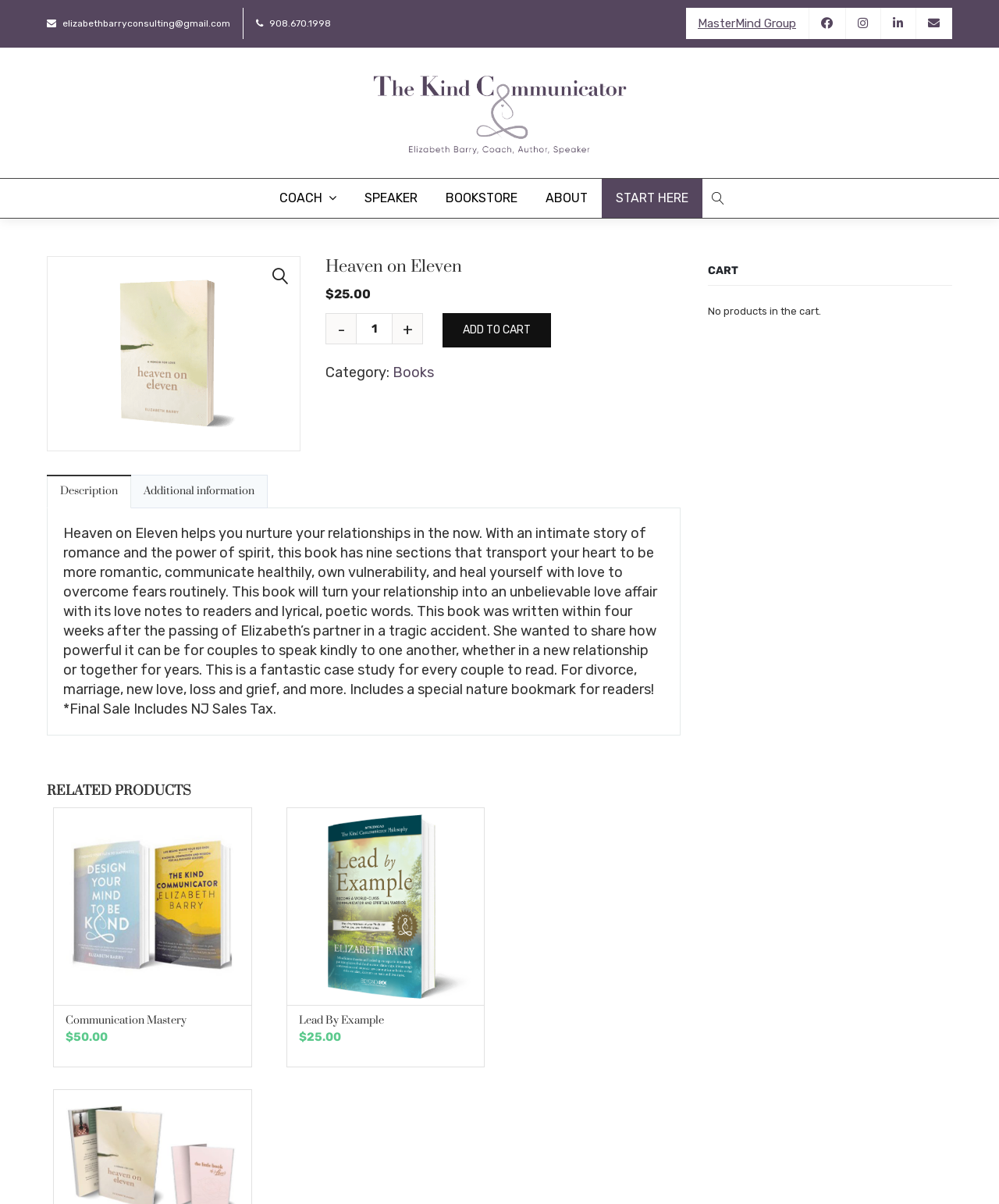For the given element description About, determine the bounding box coordinates of the UI element. The coordinates should follow the format (top-left x, top-left y, bottom-right x, bottom-right y) and be within the range of 0 to 1.

[0.532, 0.149, 0.602, 0.181]